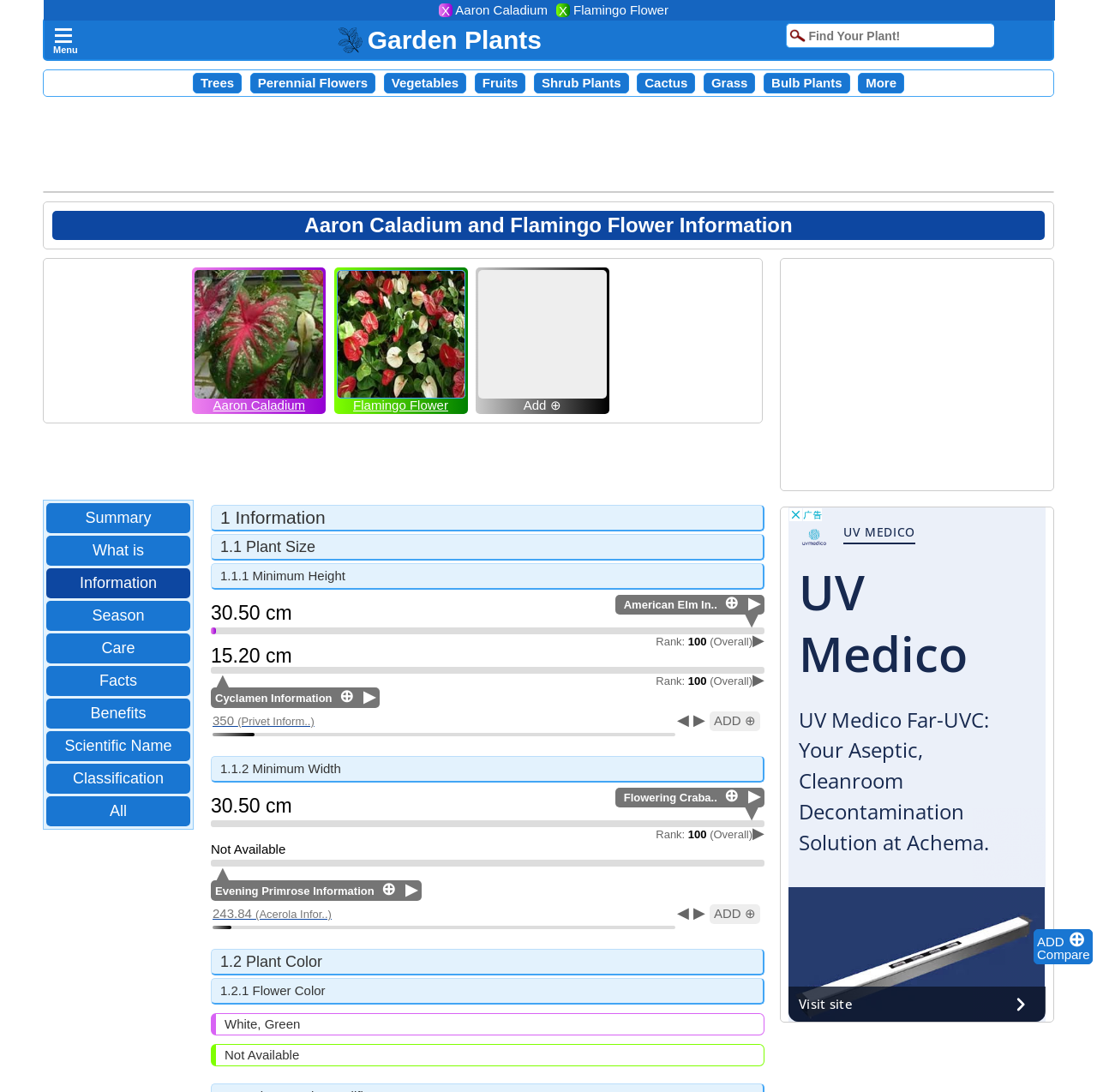Find the bounding box coordinates of the element I should click to carry out the following instruction: "Visit the About us page".

None